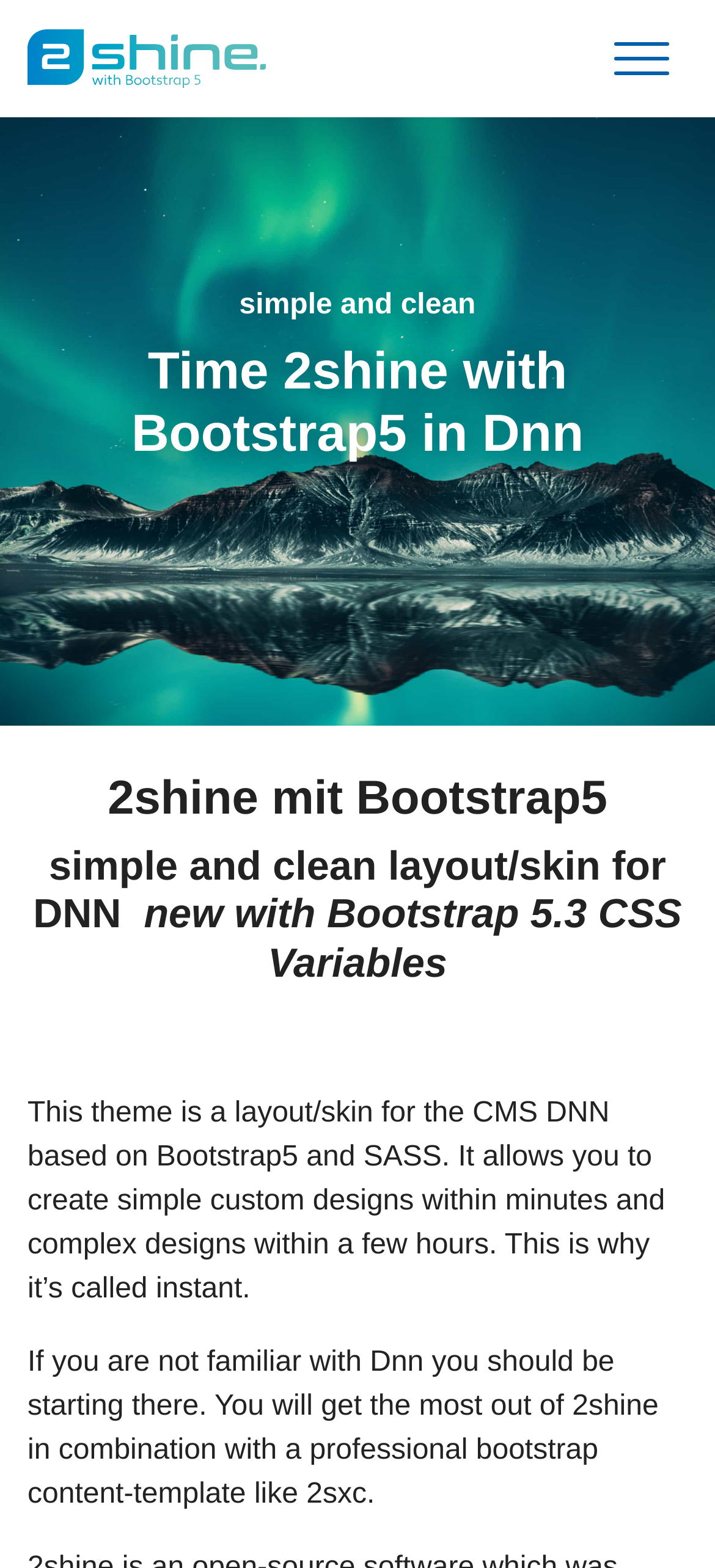What is 2sxc?
Using the image as a reference, answer the question in detail.

Based on the webpage, 2sxc is mentioned as a professional bootstrap content-template that can be used in combination with 2shine to get the most out of it.